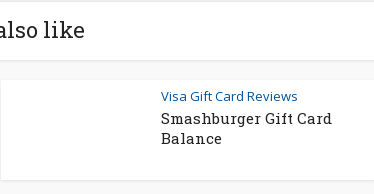With reference to the image, please provide a detailed answer to the following question: What type of content is suggested in the 'You may also like' section?

The 'You may also like' section suggests related articles, including 'Visa Gift Card Reviews' and 'Smashburger Gift Card Balance', which are relevant to the topic of gift card balance checks and reviews.